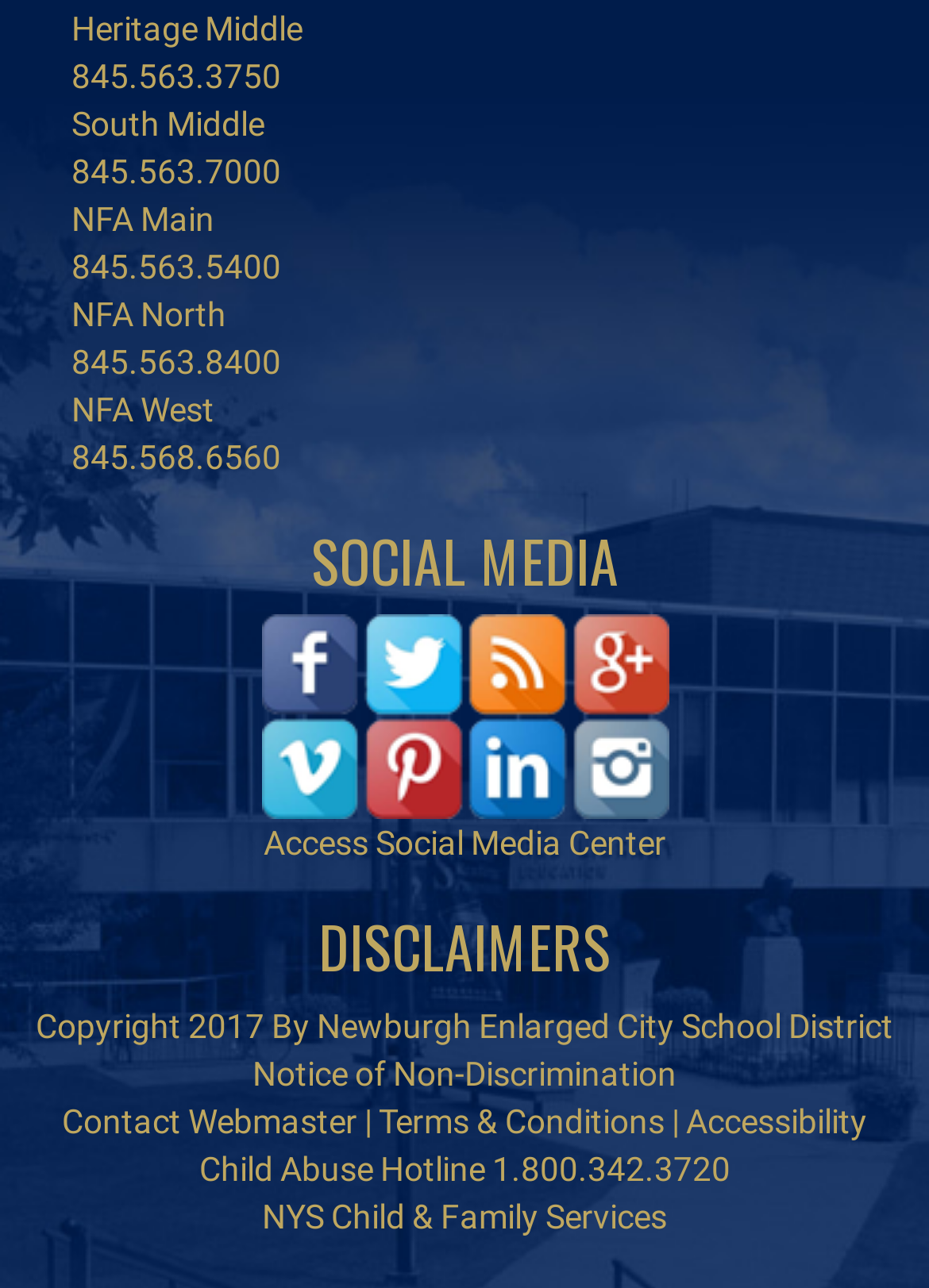Provide the bounding box coordinates of the HTML element described by the text: "Contact Webmaster".

[0.067, 0.855, 0.385, 0.885]